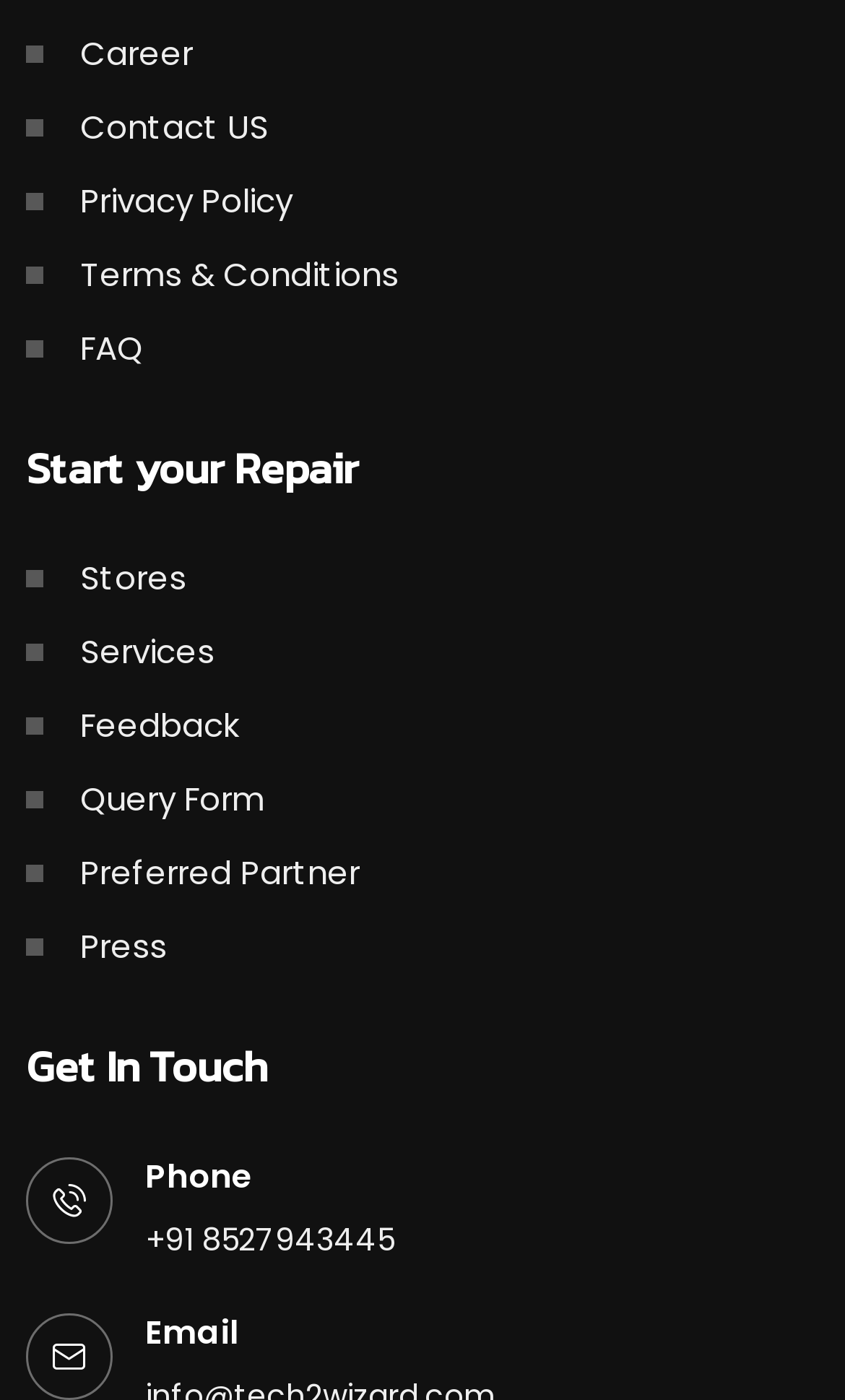Based on the element description Stores, identify the bounding box coordinates for the UI element. The coordinates should be in the format (top-left x, top-left y, bottom-right x, bottom-right y) and within the 0 to 1 range.

[0.031, 0.397, 0.221, 0.429]